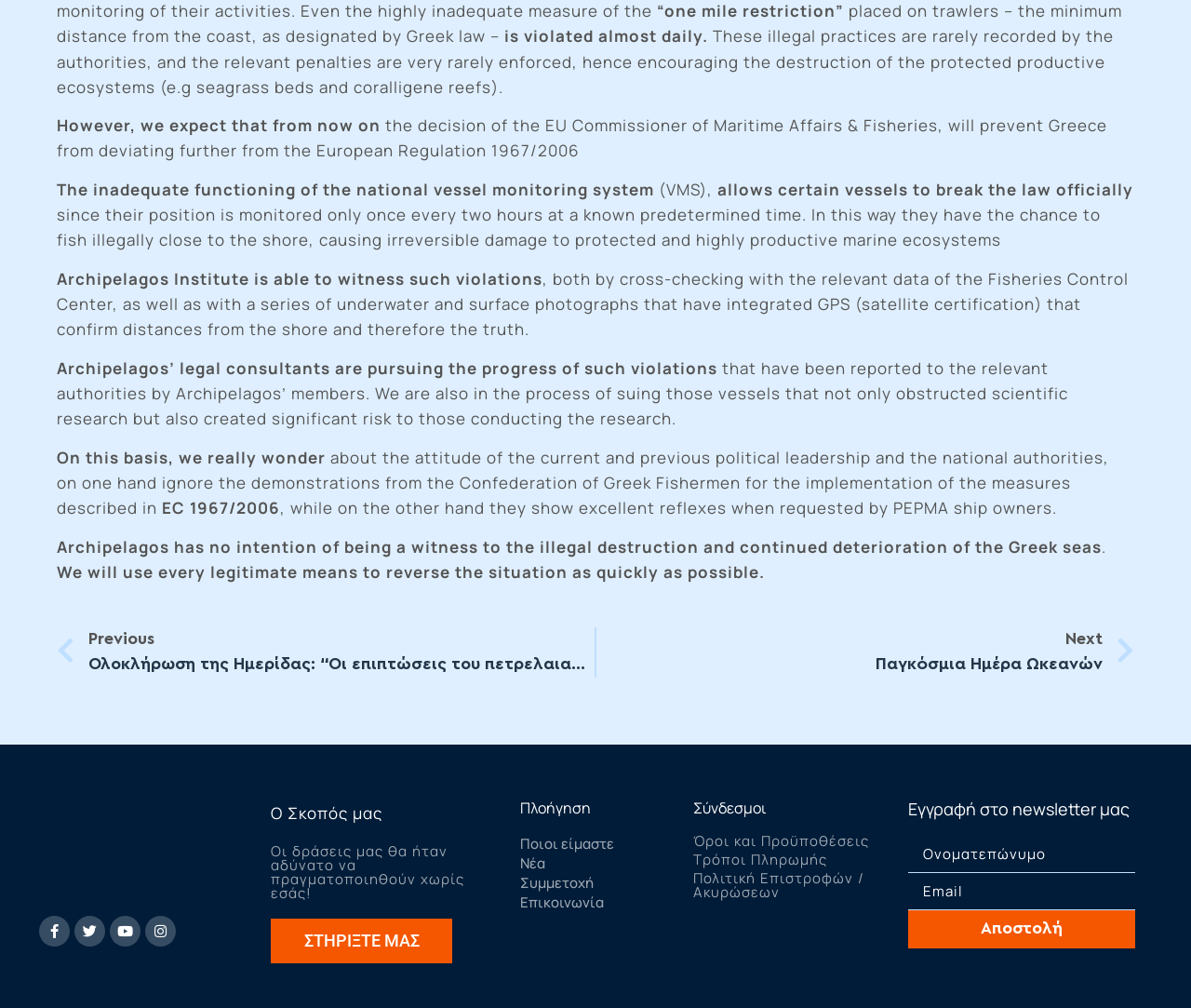Locate the bounding box coordinates of the area that needs to be clicked to fulfill the following instruction: "Click on the 'Ποιοι είμαστε' link". The coordinates should be in the format of four float numbers between 0 and 1, namely [left, top, right, bottom].

[0.437, 0.827, 0.582, 0.847]